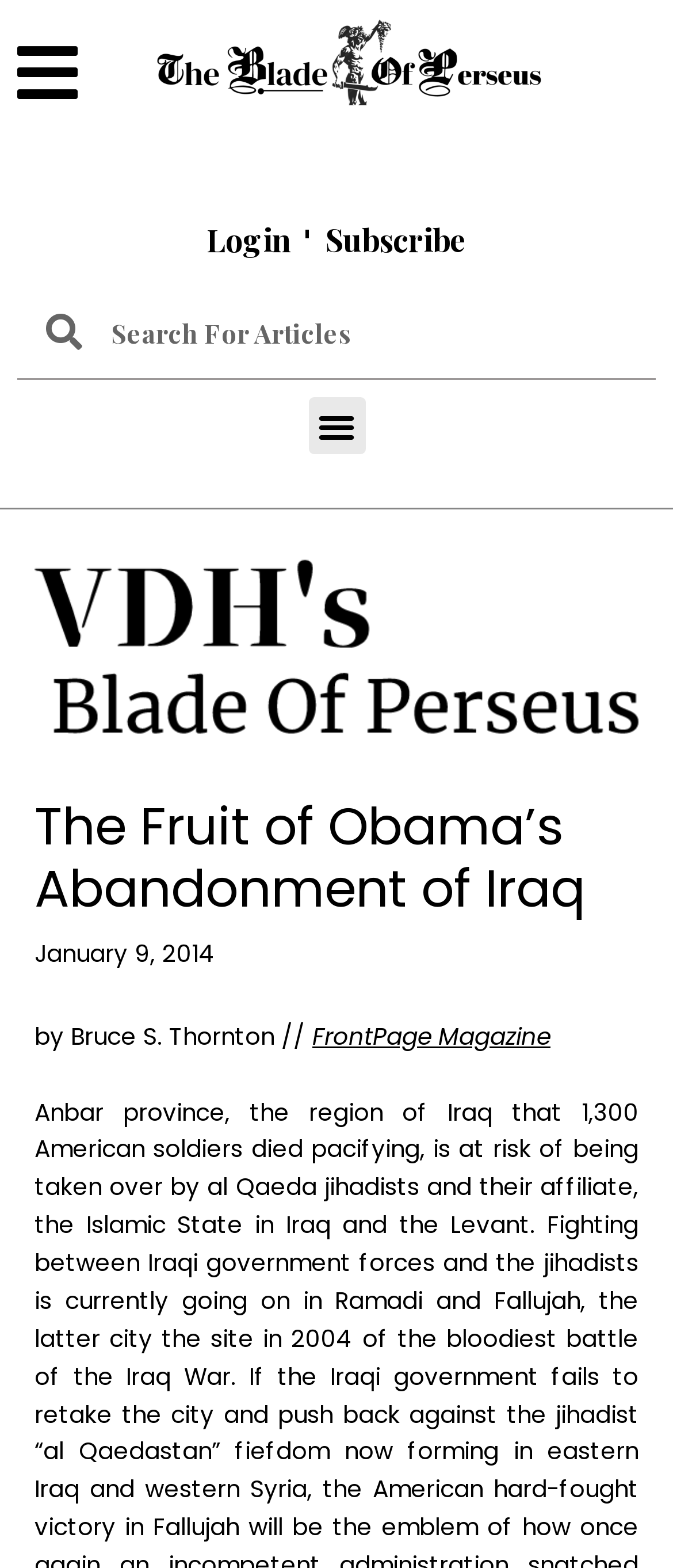Respond to the following query with just one word or a short phrase: 
What is the purpose of the button with the text 'Menu Toggle'?

To toggle the menu